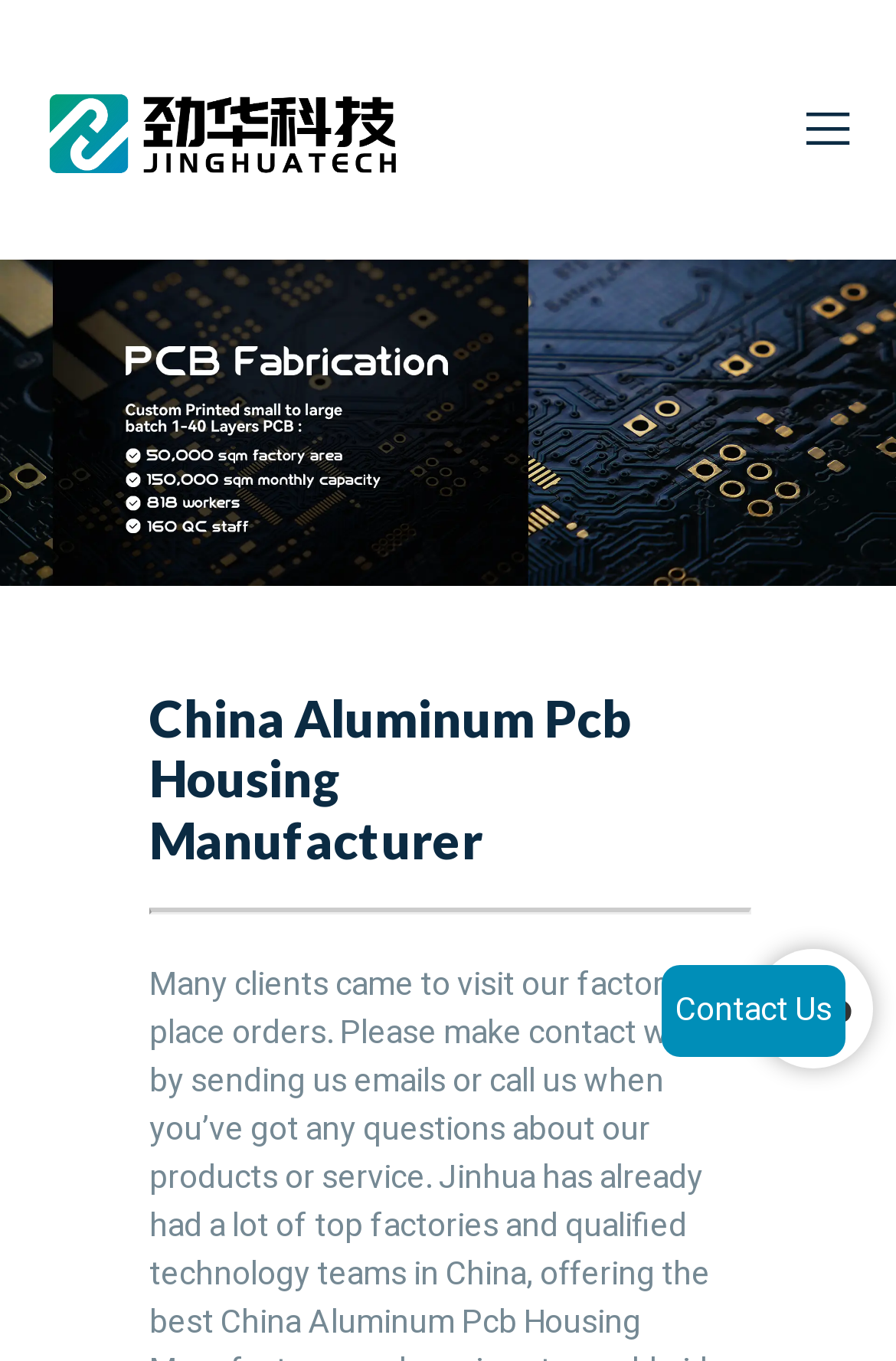Given the element description parent_node: Home, predict the bounding box coordinates for the UI element in the webpage screenshot. The format should be (top-left x, top-left y, bottom-right x, bottom-right y), and the values should be between 0 and 1.

[0.841, 0.697, 0.974, 0.785]